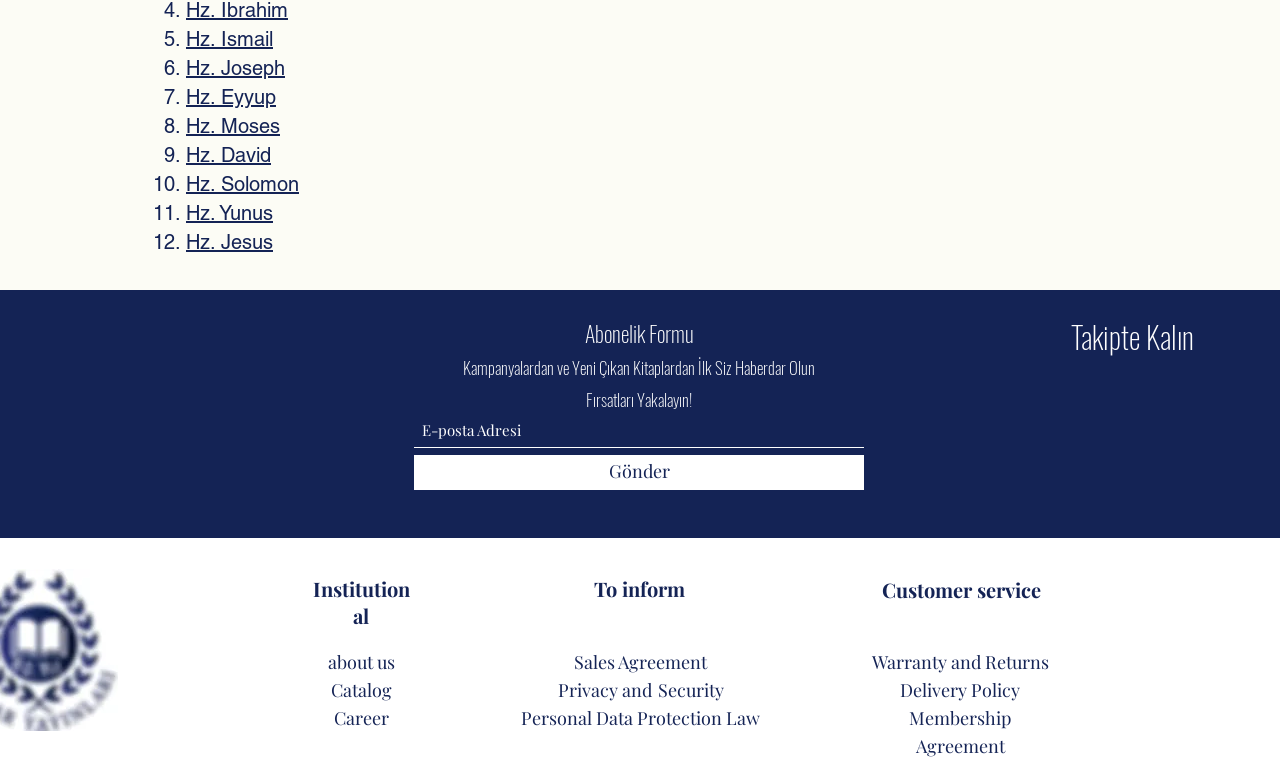What social media platform is listed?
Please provide a comprehensive answer based on the information in the image.

I found a link 'Instagram' under the heading 'Takipte Kalın' which means 'Follow us' in Turkish, indicating that the website has an Instagram account.